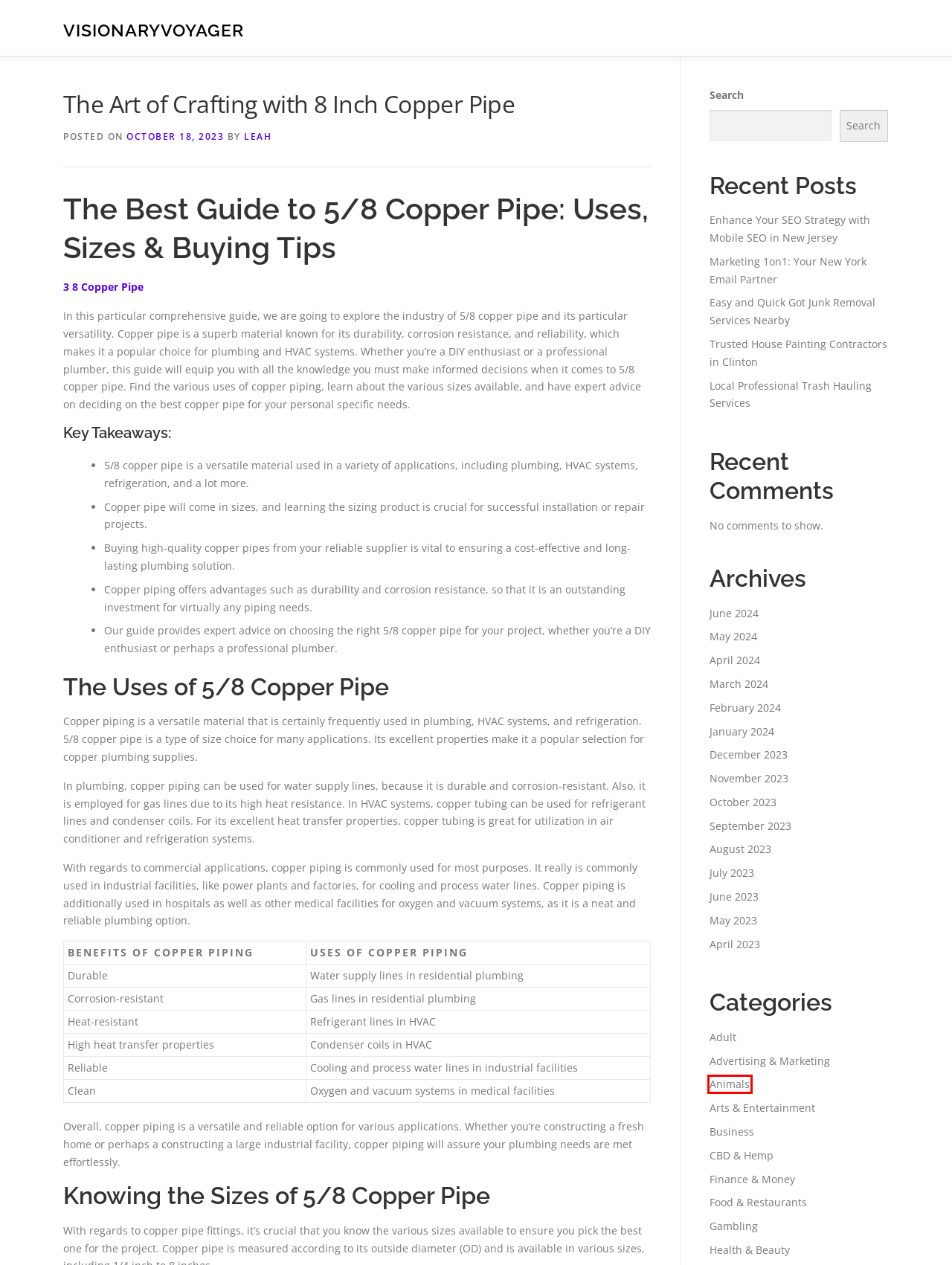You have a screenshot of a webpage with an element surrounded by a red bounding box. Choose the webpage description that best describes the new page after clicking the element inside the red bounding box. Here are the candidates:
A. February 2024 – VisionaryVoyager
B. Arts & Entertainment – VisionaryVoyager
C. August 2023 – VisionaryVoyager
D. April 2024 – VisionaryVoyager
E. Easy and Quick Got Junk Removal Services Nearby – VisionaryVoyager
F. Animals – VisionaryVoyager
G. Enhance Your SEO Strategy with Mobile SEO in New Jersey – VisionaryVoyager
H. Leah – VisionaryVoyager

F